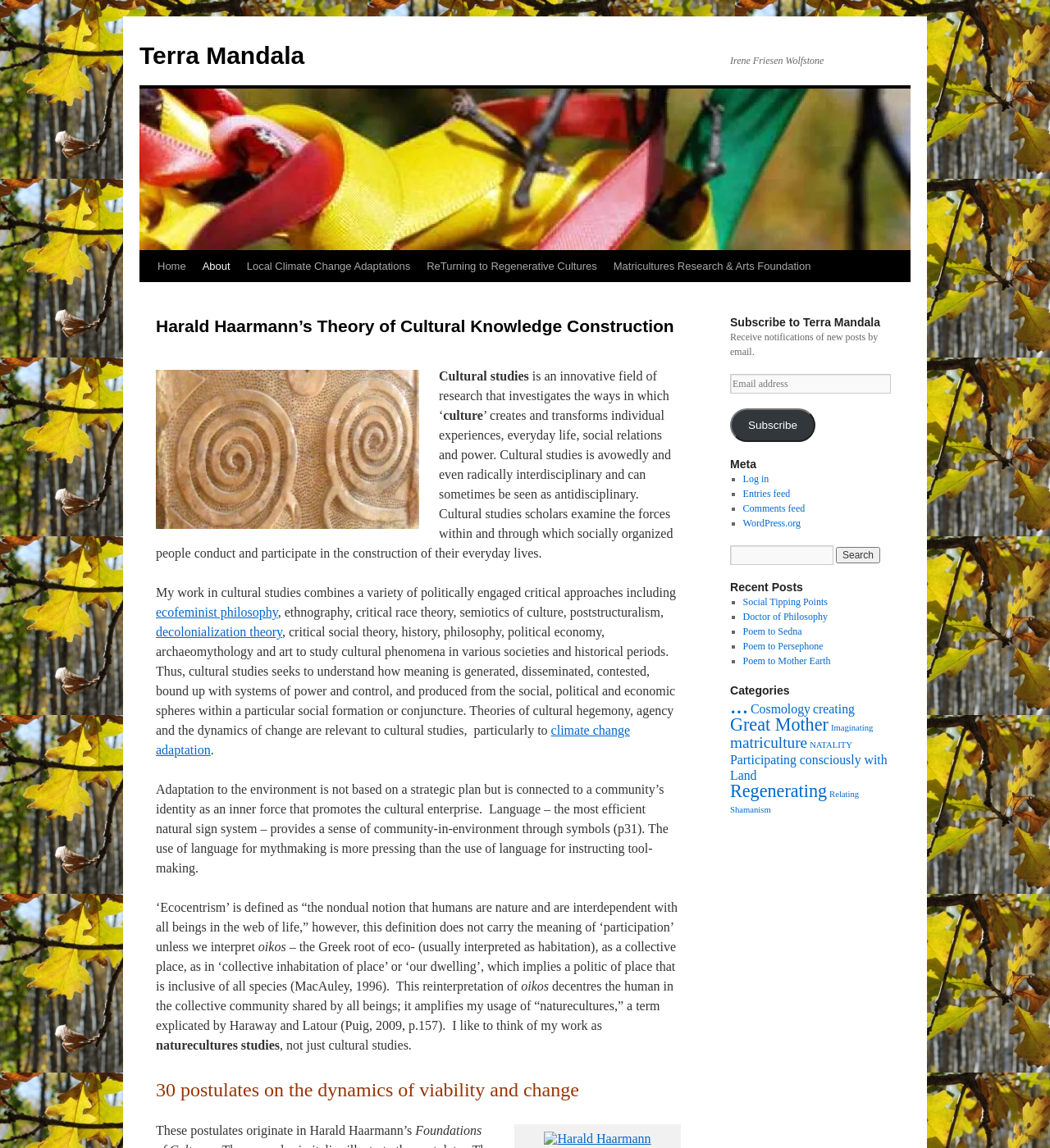Locate the bounding box coordinates of the element you need to click to accomplish the task described by this instruction: "View Harald Haarmann’s Theory of Cultural Knowledge Construction".

[0.148, 0.274, 0.648, 0.294]